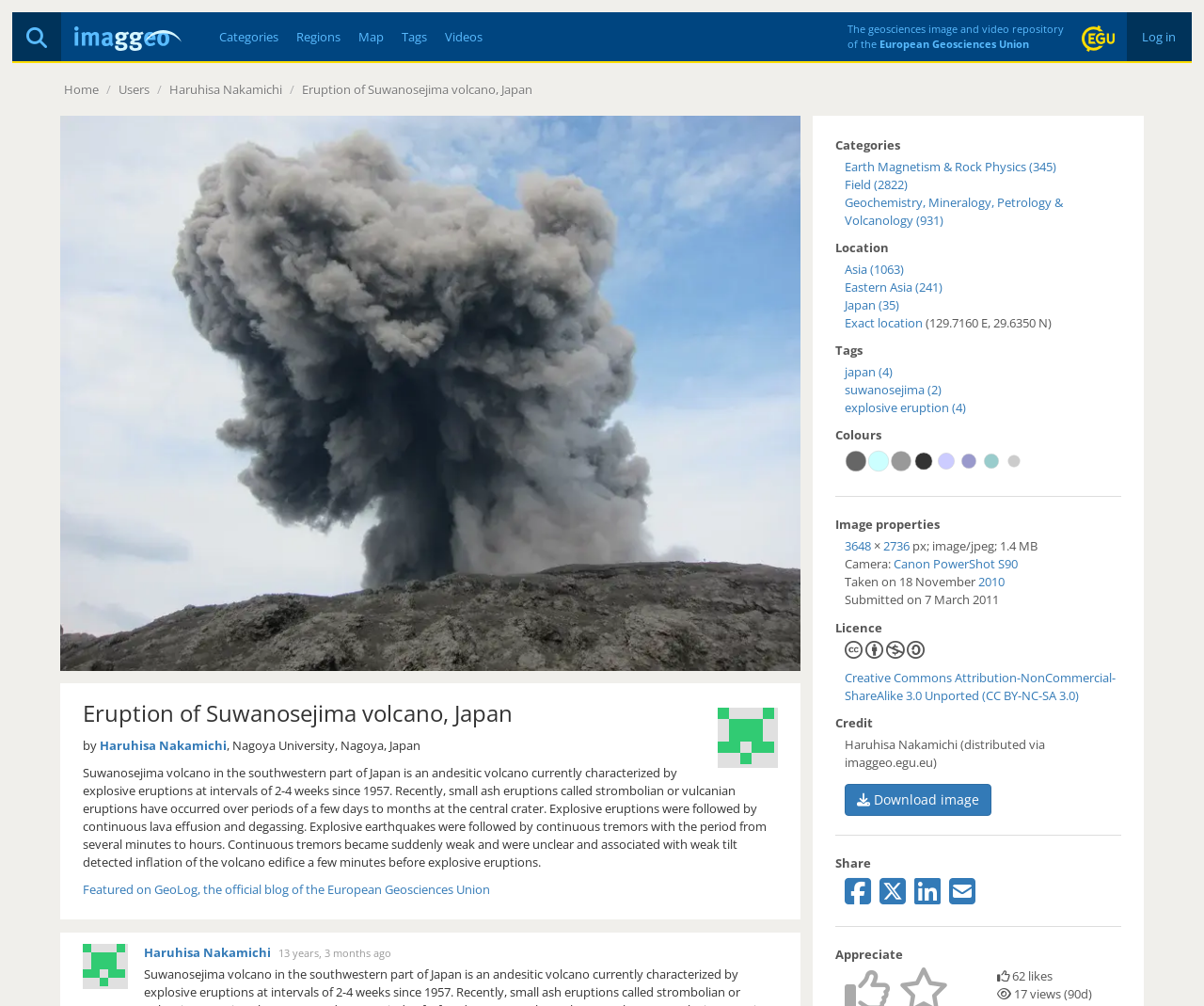When was the image taken?
Using the image as a reference, answer with just one word or a short phrase.

18 November 2010